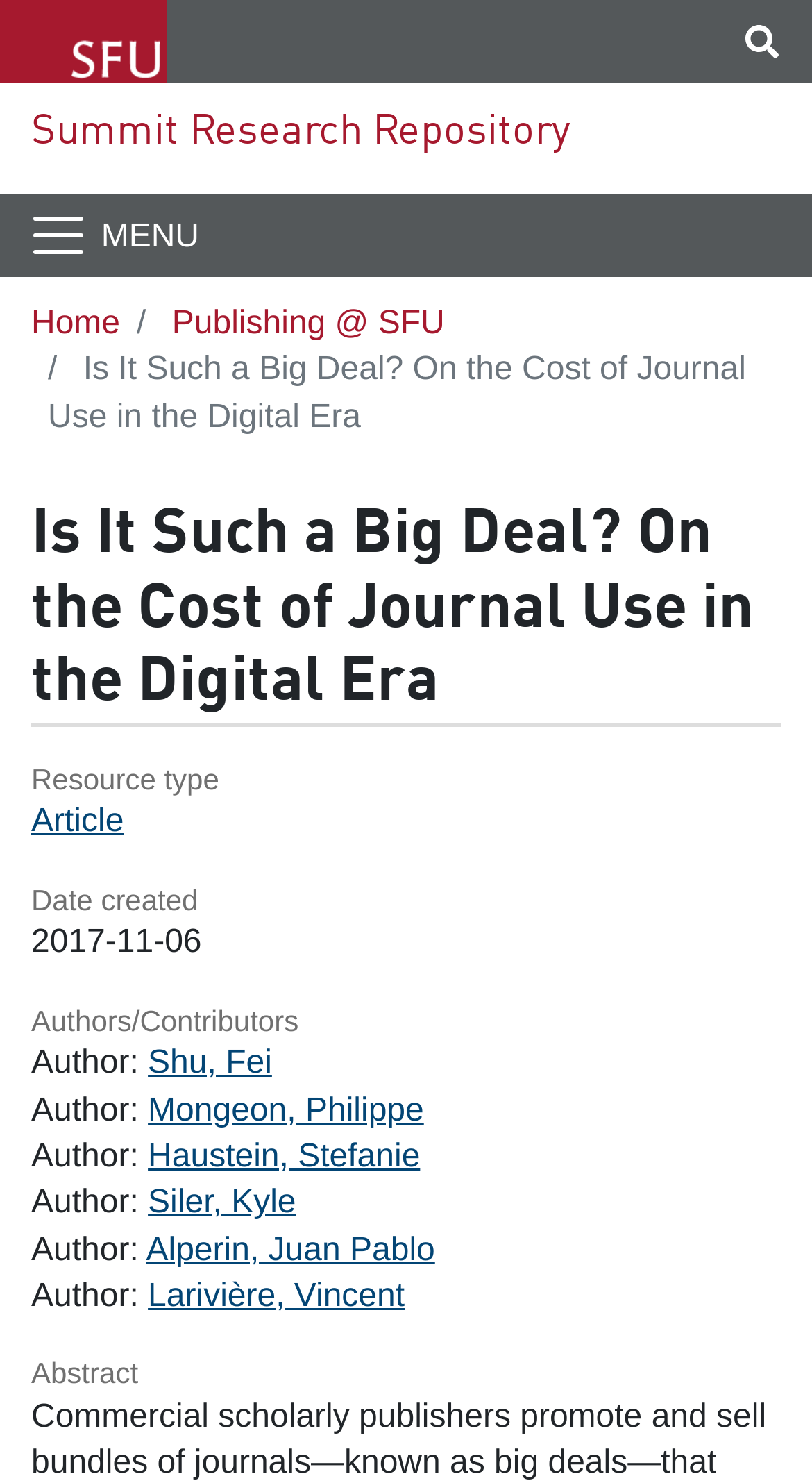What is the type of resource?
Using the visual information, reply with a single word or short phrase.

Article